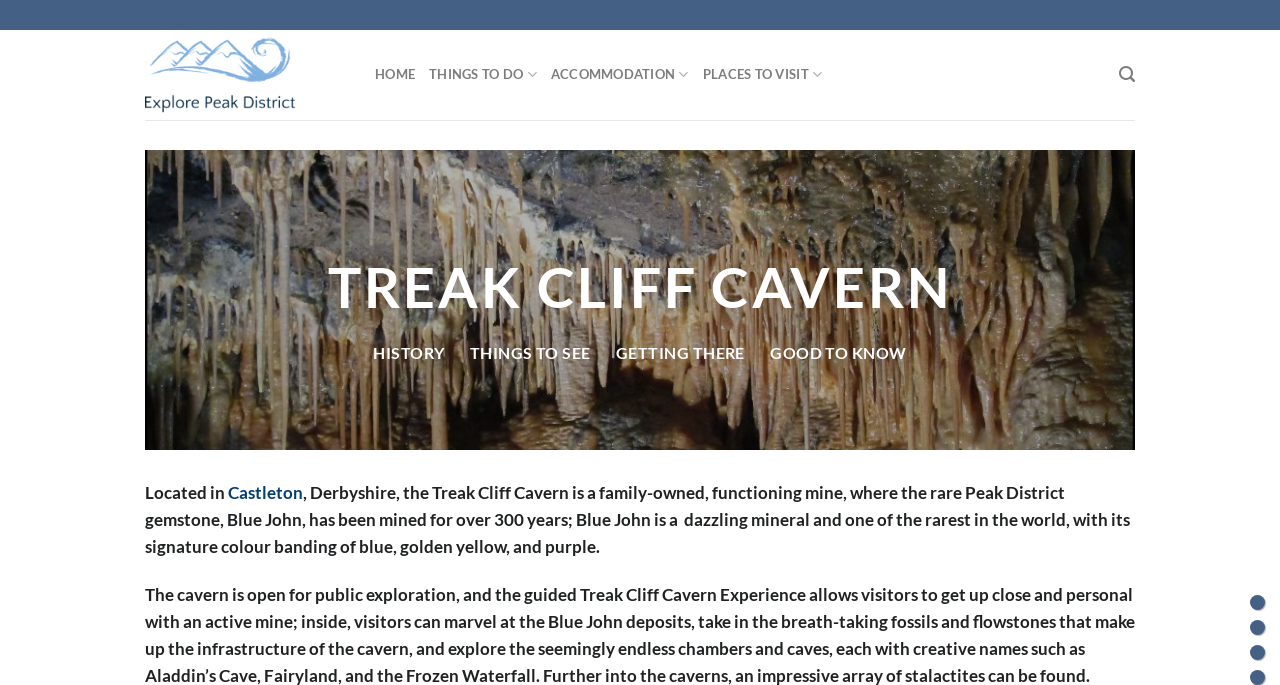Identify the bounding box coordinates for the element that needs to be clicked to fulfill this instruction: "learn about history". Provide the coordinates in the format of four float numbers between 0 and 1: [left, top, right, bottom].

[0.289, 0.488, 0.35, 0.546]